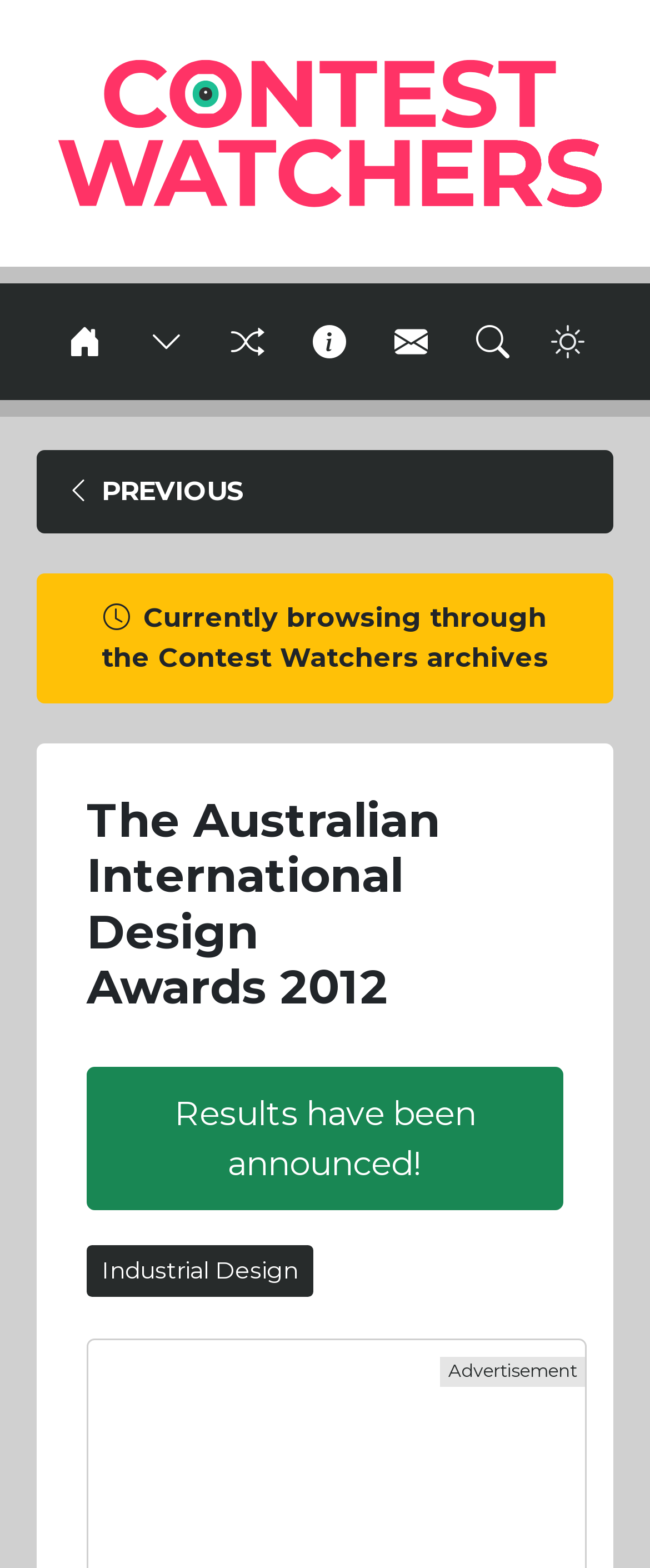Find the bounding box coordinates for the area that must be clicked to perform this action: "Toggle Browse Contests menu".

[0.204, 0.181, 0.314, 0.255]